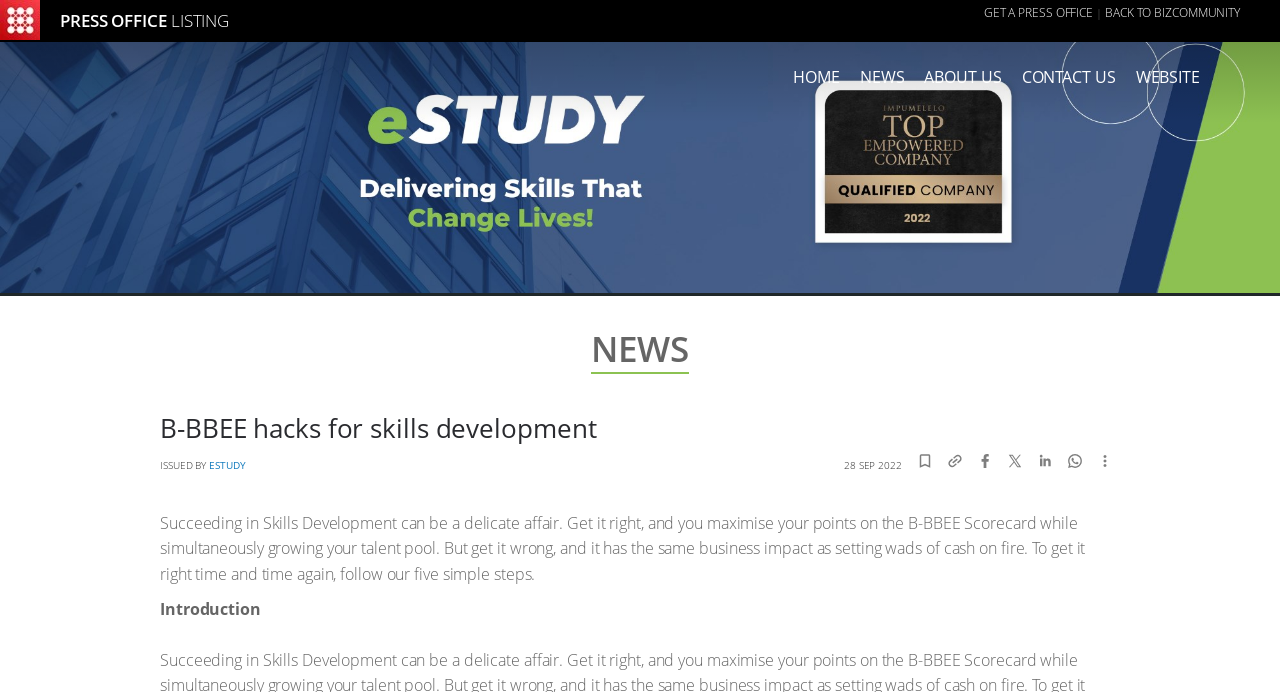For the following element description, predict the bounding box coordinates in the format (top-left x, top-left y, bottom-right x, bottom-right y). All values should be floating point numbers between 0 and 1. Description: GET A PRESS OFFICE

[0.769, 0.0, 0.854, 0.037]